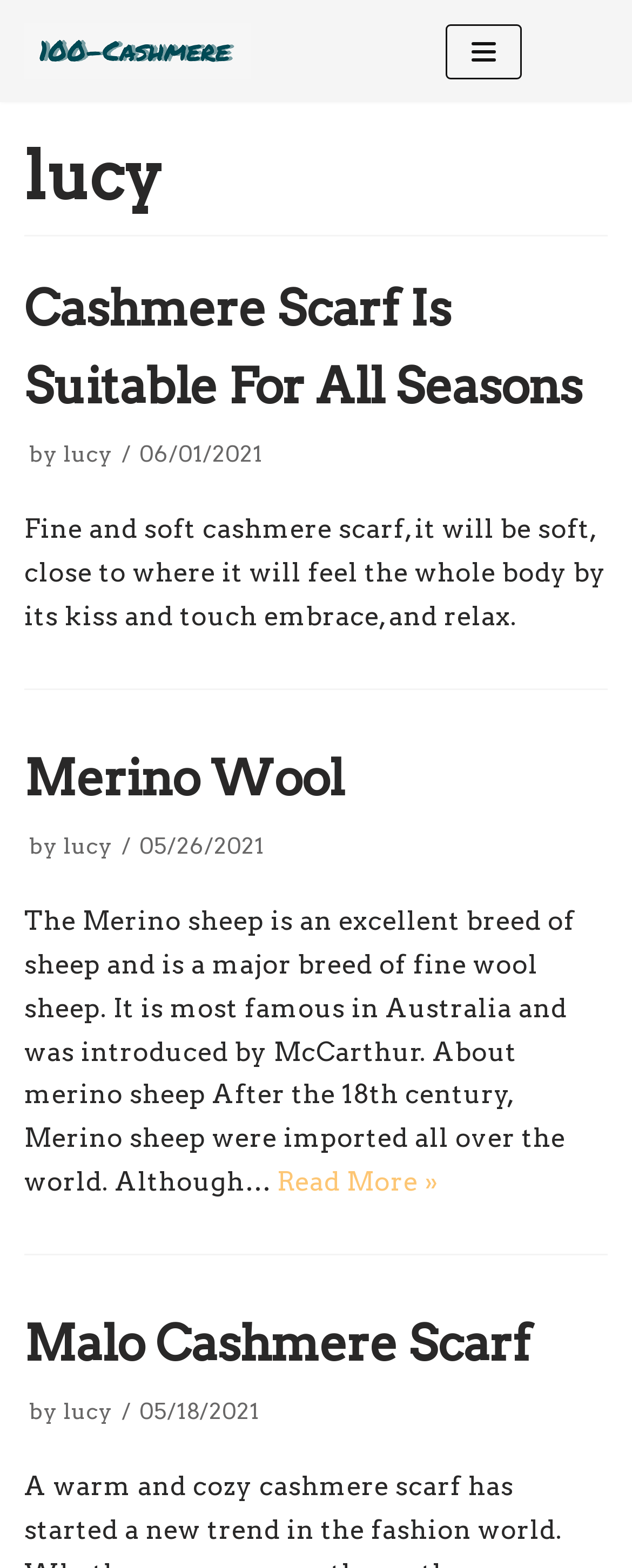Extract the bounding box coordinates for the described element: "lucy". The coordinates should be represented as four float numbers between 0 and 1: [left, top, right, bottom].

[0.1, 0.281, 0.179, 0.298]